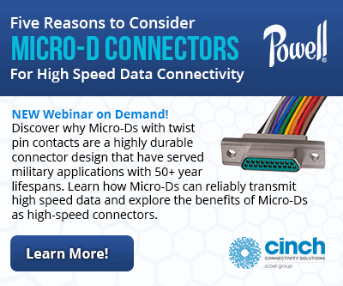Explain in detail what you see in the image.

The image promotes a webinar about Micro-D connectors, emphasizing their advantages for high-speed data connectivity. It highlights that connectors with twist pin contacts are known for their durability, particularly in military applications, where they have been in use for over 50 years. The marketing material suggests that Micro-D connectors can reliably transmit high-speed data, making them a crucial choice for various tech needs. Additionally, there's a call to action encouraging viewers to "Learn More!" about the benefits of these connectors, suggesting a detailed exploration of the topic available through the webinar. The overall design is eye-catching and aimed at professionals in the tech and military sectors.